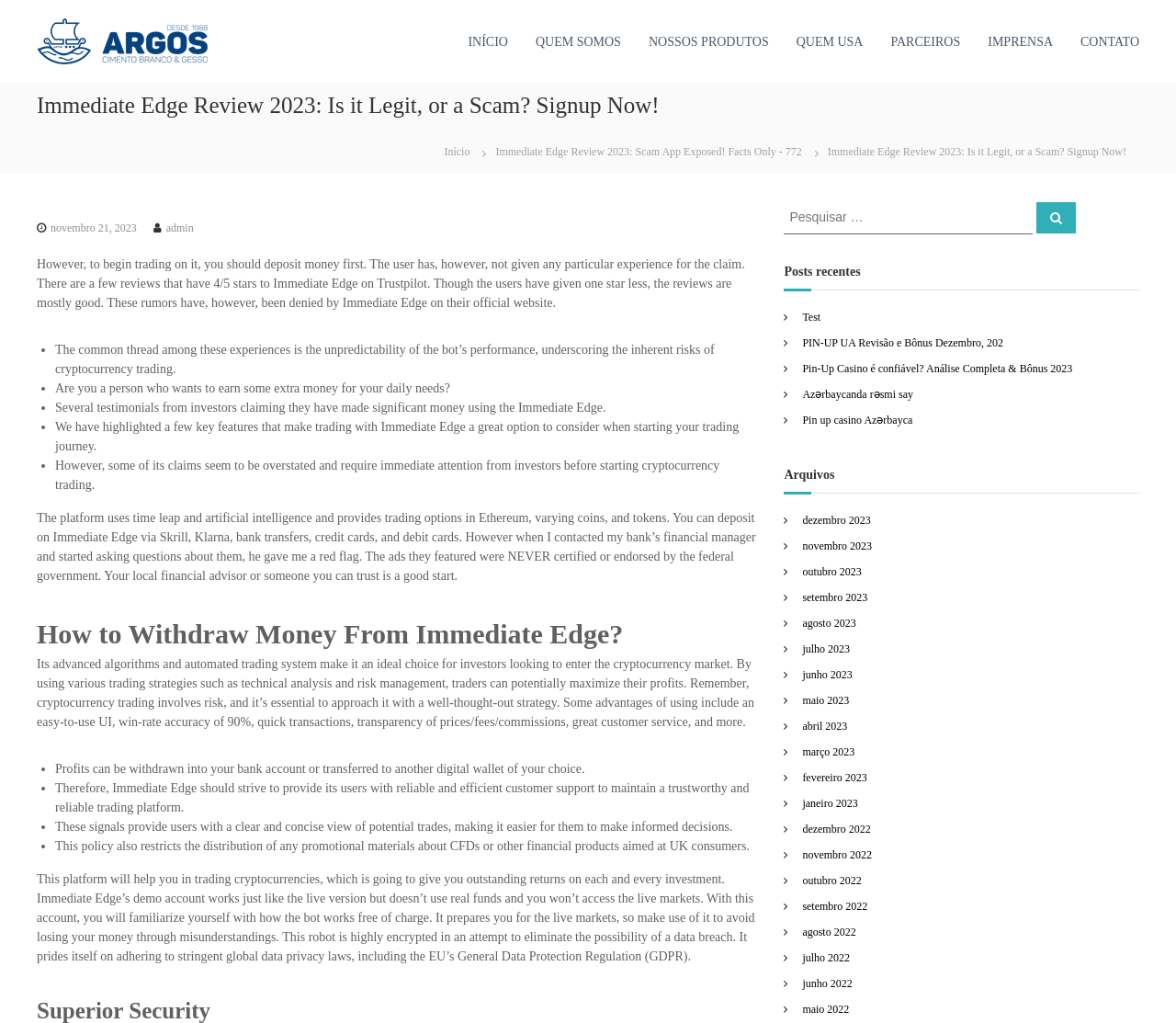Given the element description novembro 21, 2023, identify the bounding box coordinates for the UI element on the webpage screenshot. The format should be (top-left x, top-left y, bottom-right x, bottom-right y), with values between 0 and 1.

[0.043, 0.216, 0.116, 0.229]